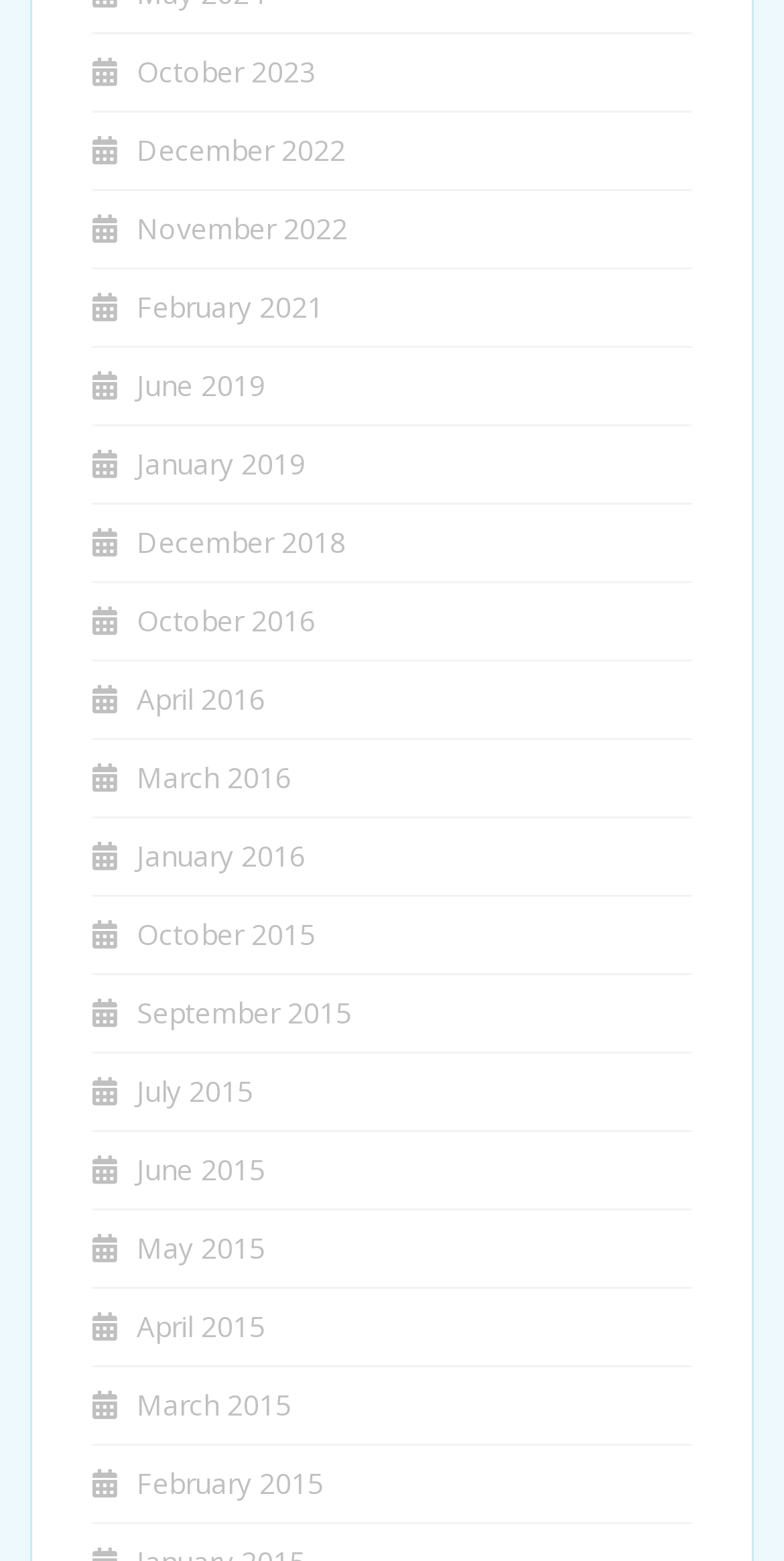Give a one-word or one-phrase response to the question:
What is the earliest year listed?

2015